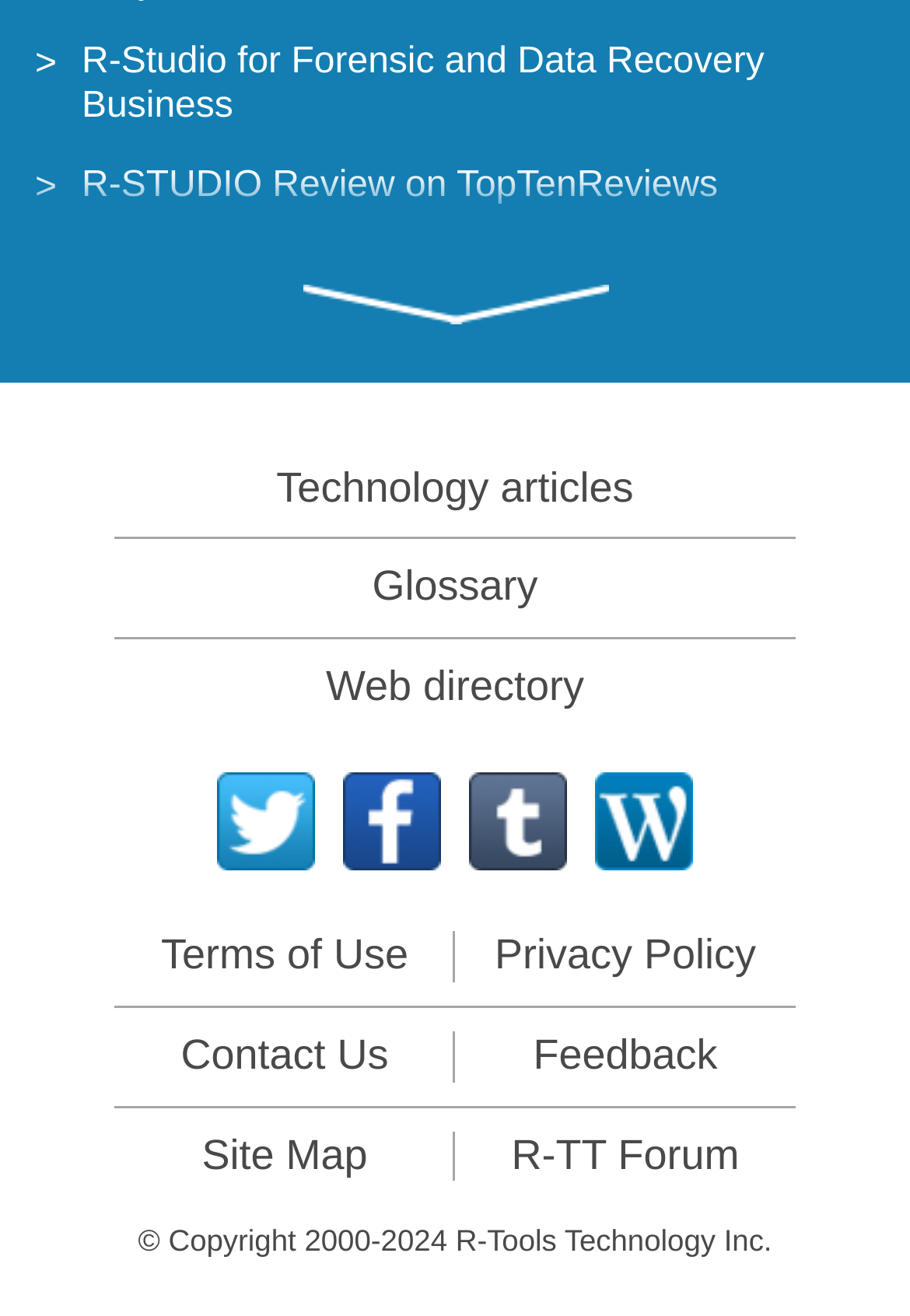Respond to the question below with a single word or phrase:
What is the copyright year range of the webpage?

2000-2024